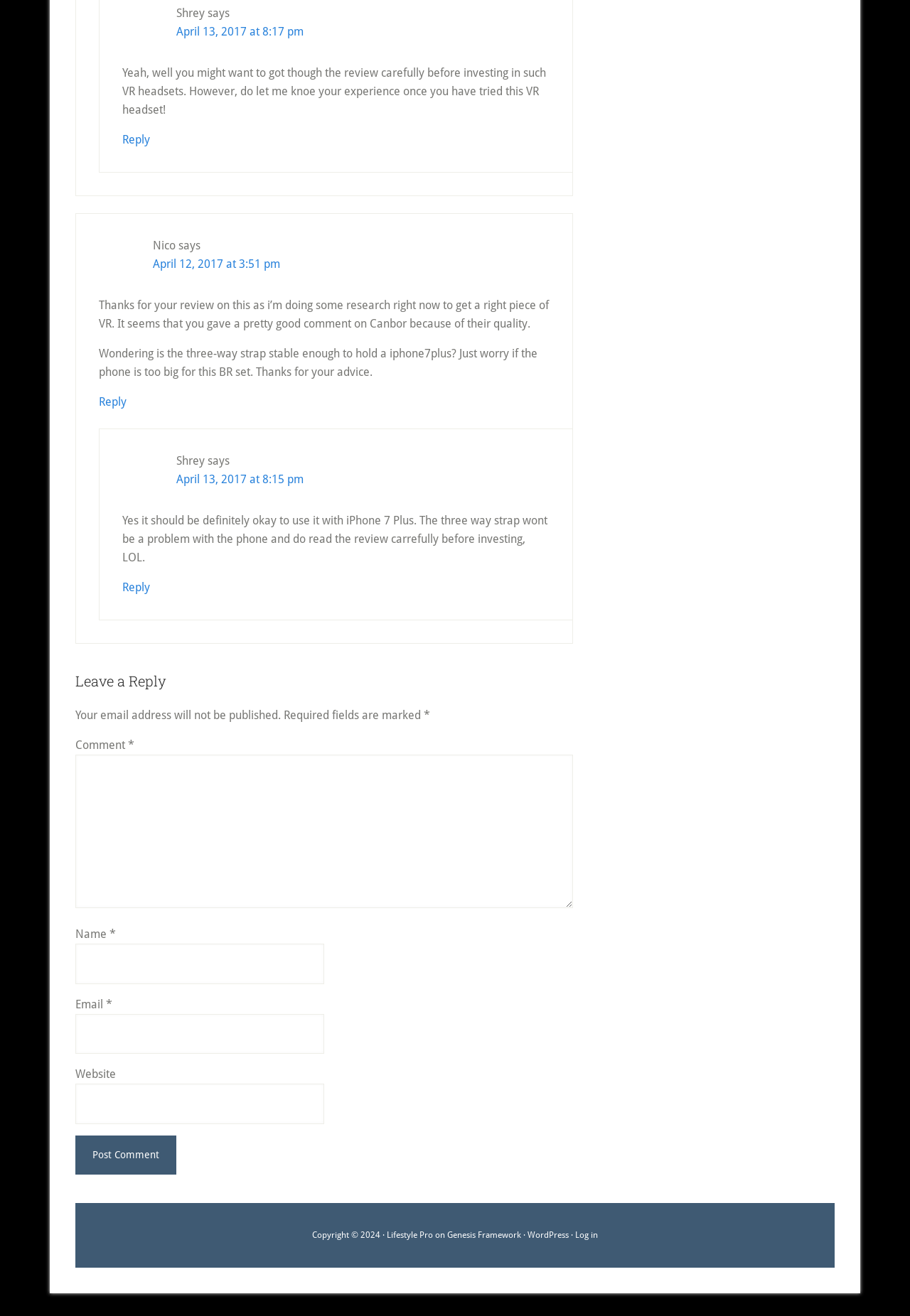What is the purpose of this webpage?
Based on the screenshot, respond with a single word or phrase.

Discussion forum